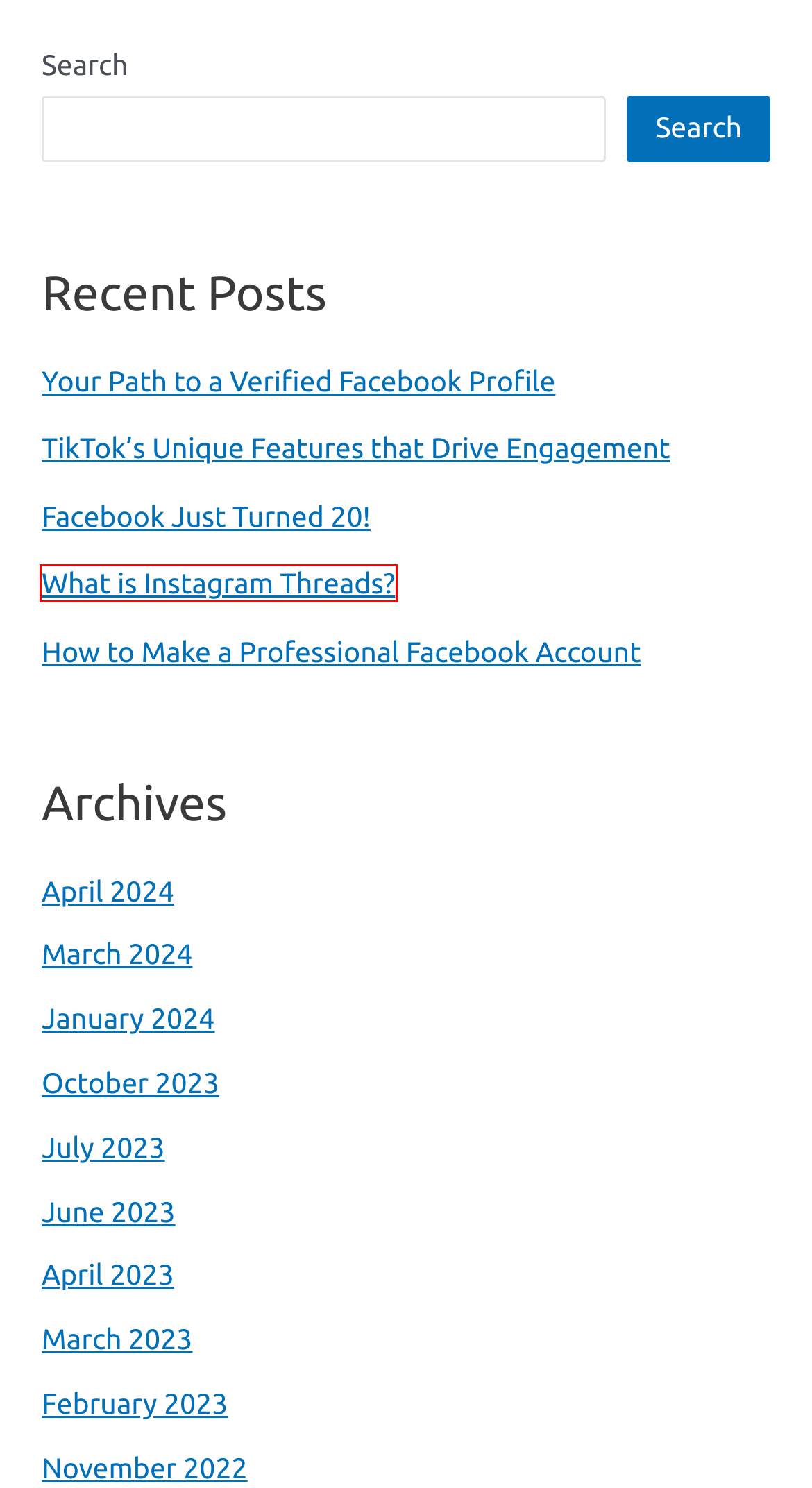You are provided with a screenshot of a webpage containing a red rectangle bounding box. Identify the webpage description that best matches the new webpage after the element in the bounding box is clicked. Here are the potential descriptions:
A. What is Instagram Threads? – Get Xpire
B. How to Make a Professional Facebook Account – Get Xpire
C. April 2023 – Get Xpire
D. TikTok’s Unique Features that Drive Engagement – Get Xpire
E. Your Path to a Verified Facebook Profile – Get Xpire
F. February 2023 – Get Xpire
G. March 2024 – Get Xpire
H. March 2023 – Get Xpire

A